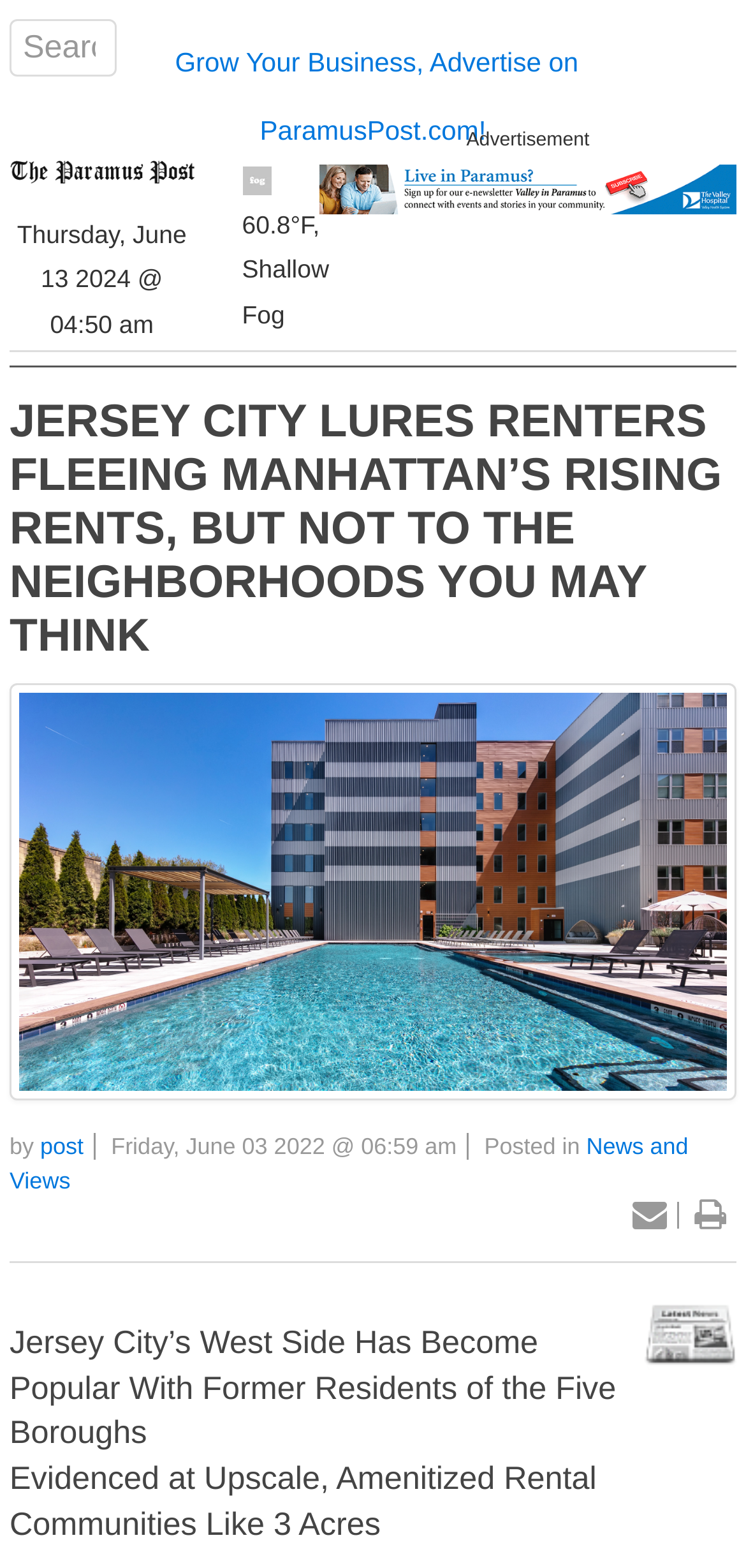Please find and report the primary heading text from the webpage.

JERSEY CITY LURES RENTERS FLEEING MANHATTAN’S RISING RENTS, BUT NOT TO THE NEIGHBORHOODS YOU MAY THINK